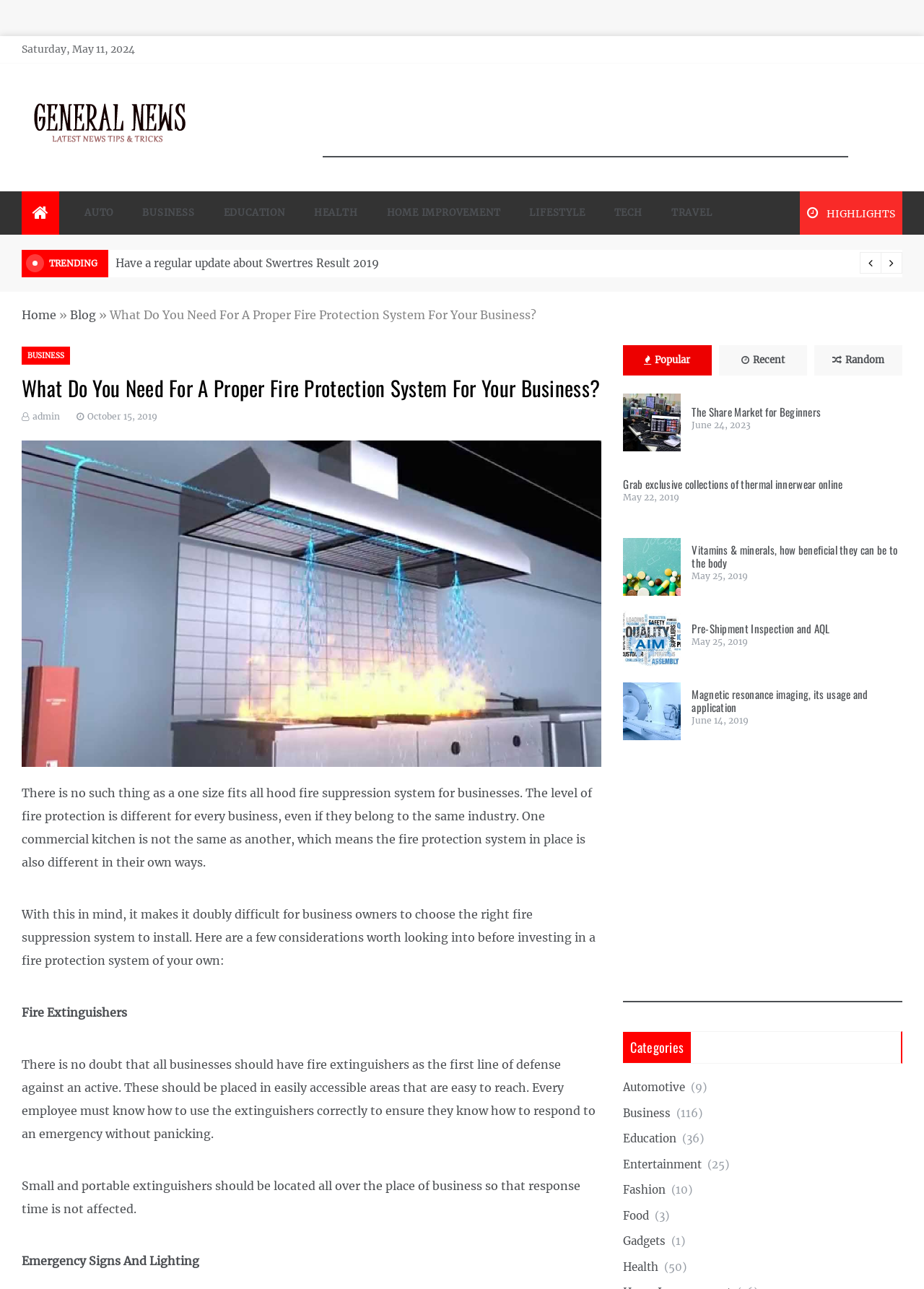Carefully observe the image and respond to the question with a detailed answer:
How many categories are listed?

The categories are listed at the bottom of the webpage, and there are 9 categories listed, including Automotive, Business, Education, and others.